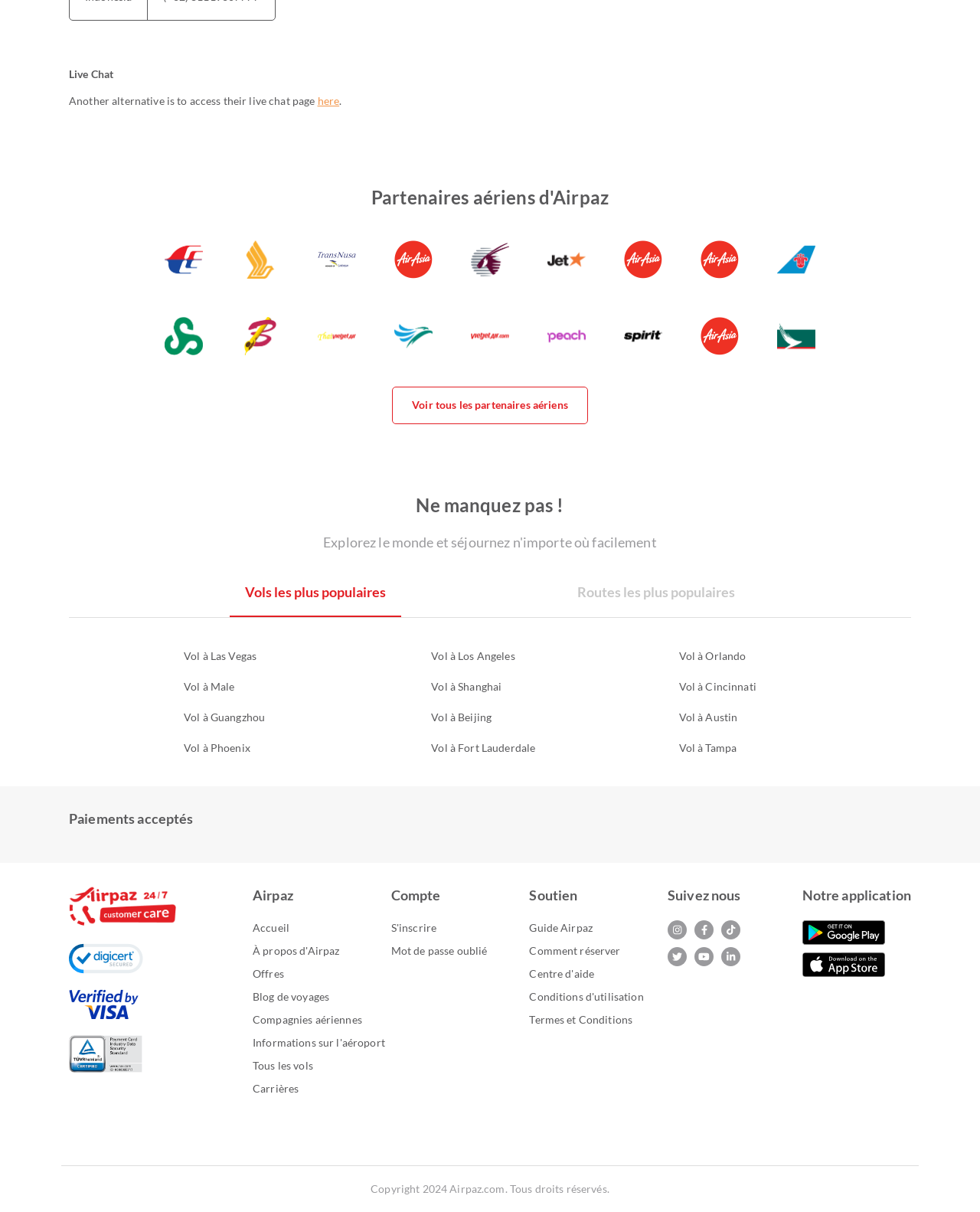Identify the bounding box coordinates of the HTML element based on this description: "alt="Batik Air Malaysia Logo Images"".

[0.246, 0.262, 0.285, 0.293]